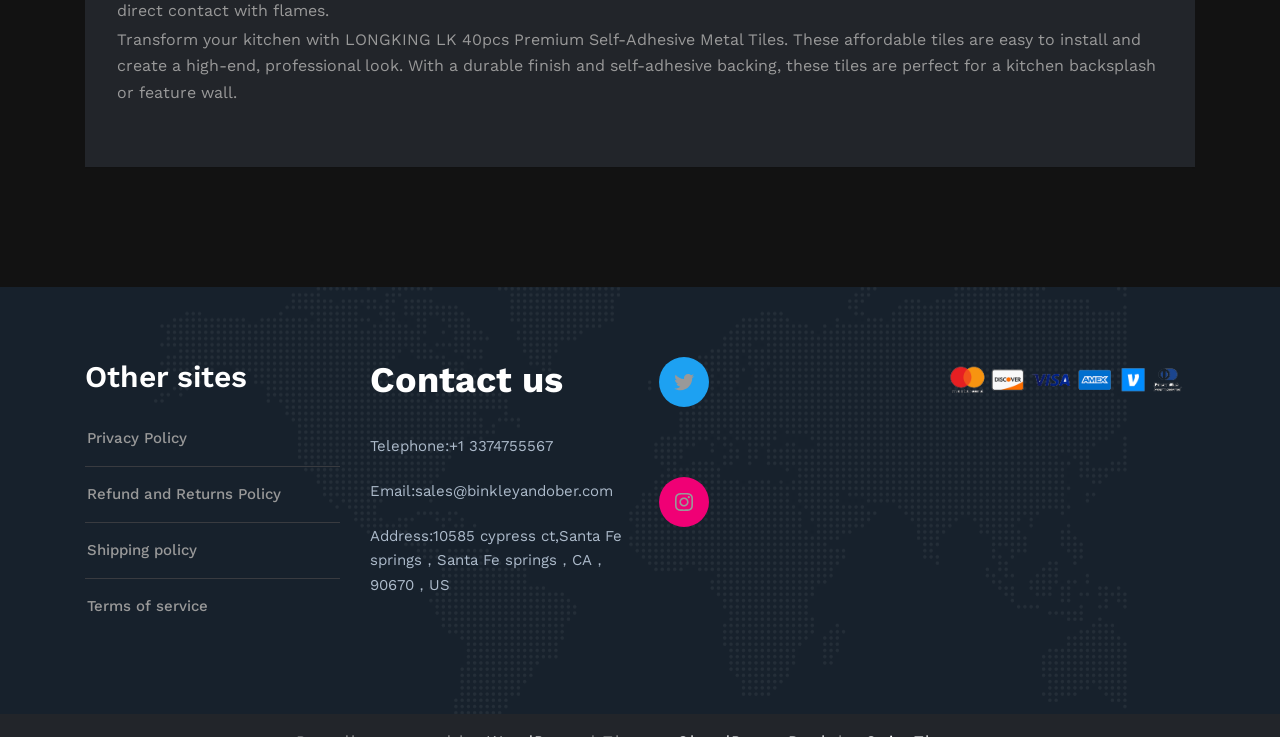Kindly respond to the following question with a single word or a brief phrase: 
What is the phone number for contact?

+1 3374755567